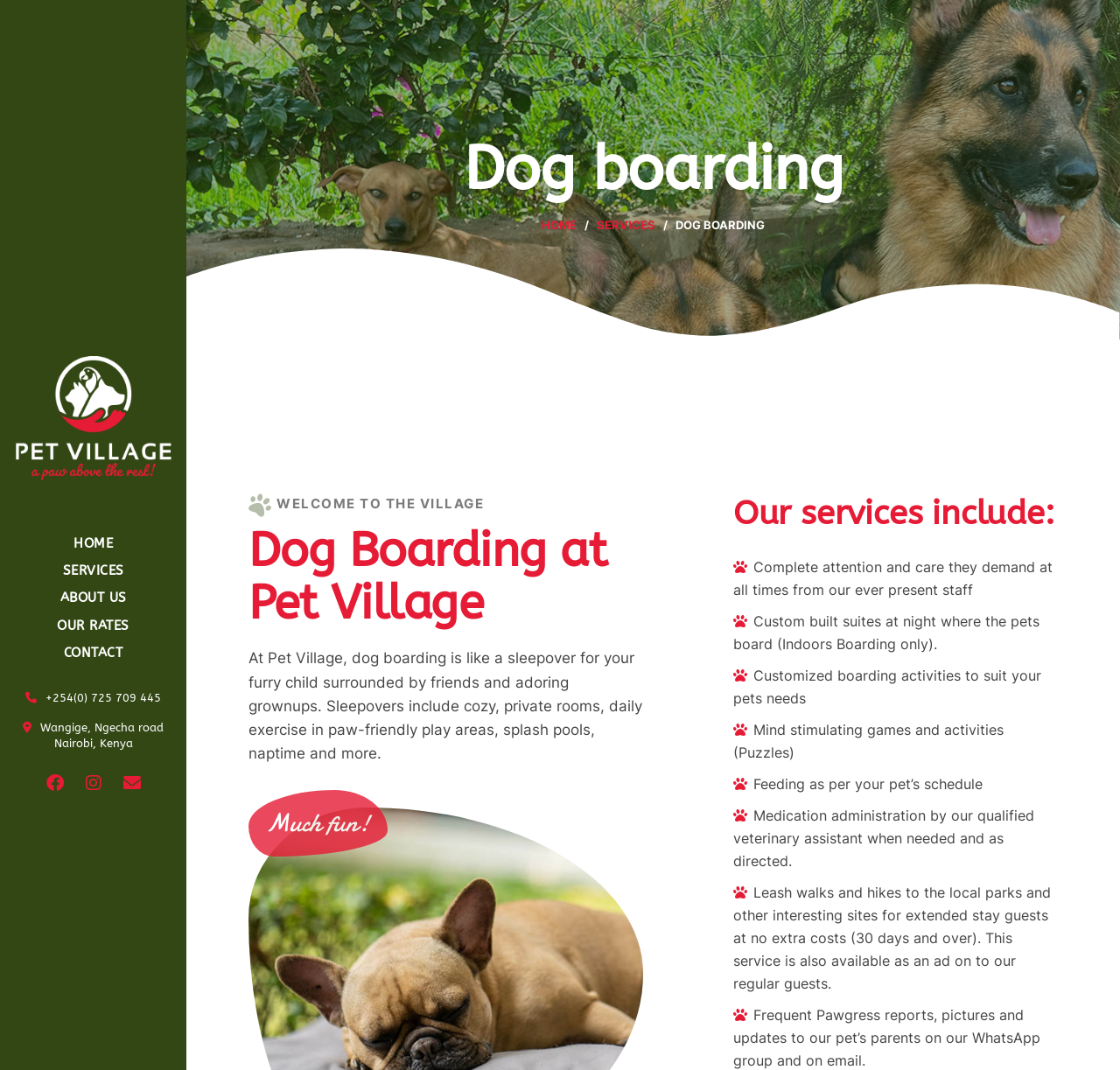Find the bounding box coordinates of the element you need to click on to perform this action: 'Call the phone number'. The coordinates should be represented by four float values between 0 and 1, in the format [left, top, right, bottom].

[0.041, 0.646, 0.144, 0.658]